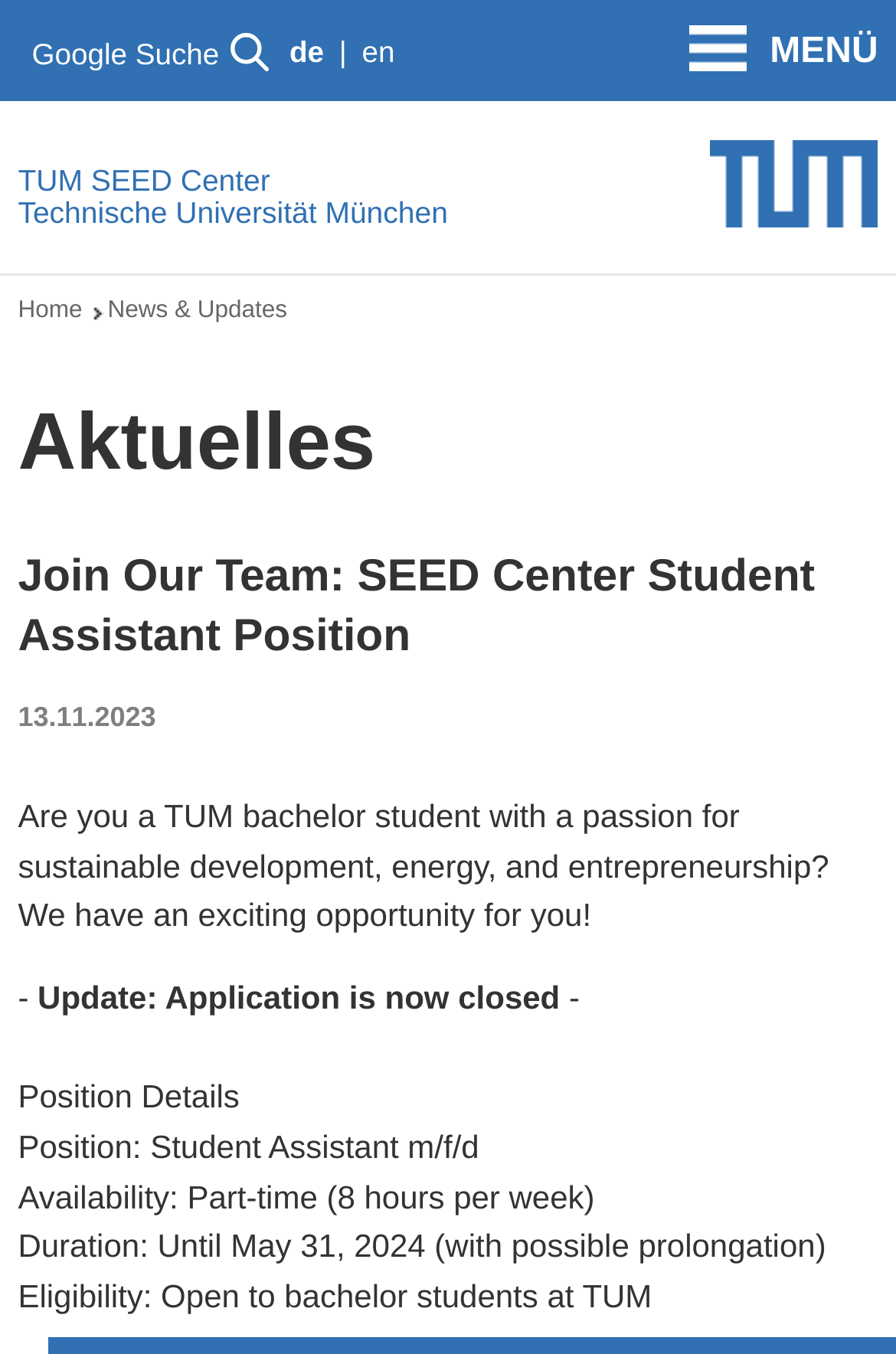Illustrate the webpage thoroughly, mentioning all important details.

The webpage is about a job opportunity at the TUM SEED Center, specifically a Student Assistant position. At the top left corner, there is a Google search button accompanied by a small Google icon. Next to it, there are language options, including Deutsch (German) and English, represented by their respective abbreviations. 

On the top right corner, there is a navigation menu button labeled "Navigation öffnen" (Open Navigation). When opened, it displays a menu with the university's name, "Technische Universität München", and a link to the TUM SEED Center.

Below the navigation menu, there is a main content section divided into several parts. The first part is a breadcrumb navigation section, showing the path "Home > News & Updates". 

The main heading "Aktuelles" (News) is followed by a subheading "Join Our Team: SEED Center Student Assistant Position", which is the title of the job posting. The posting includes a date, "13.11.2023", and a brief introduction to the position, describing it as an opportunity for TUM bachelor students with a passion for sustainable development, energy, and entrepreneurship.

The job posting is divided into sections, separated by horizontal lines. The first section describes the position, including the title, availability, duration, and eligibility. The position details are listed in a clear and concise manner, making it easy to read and understand.